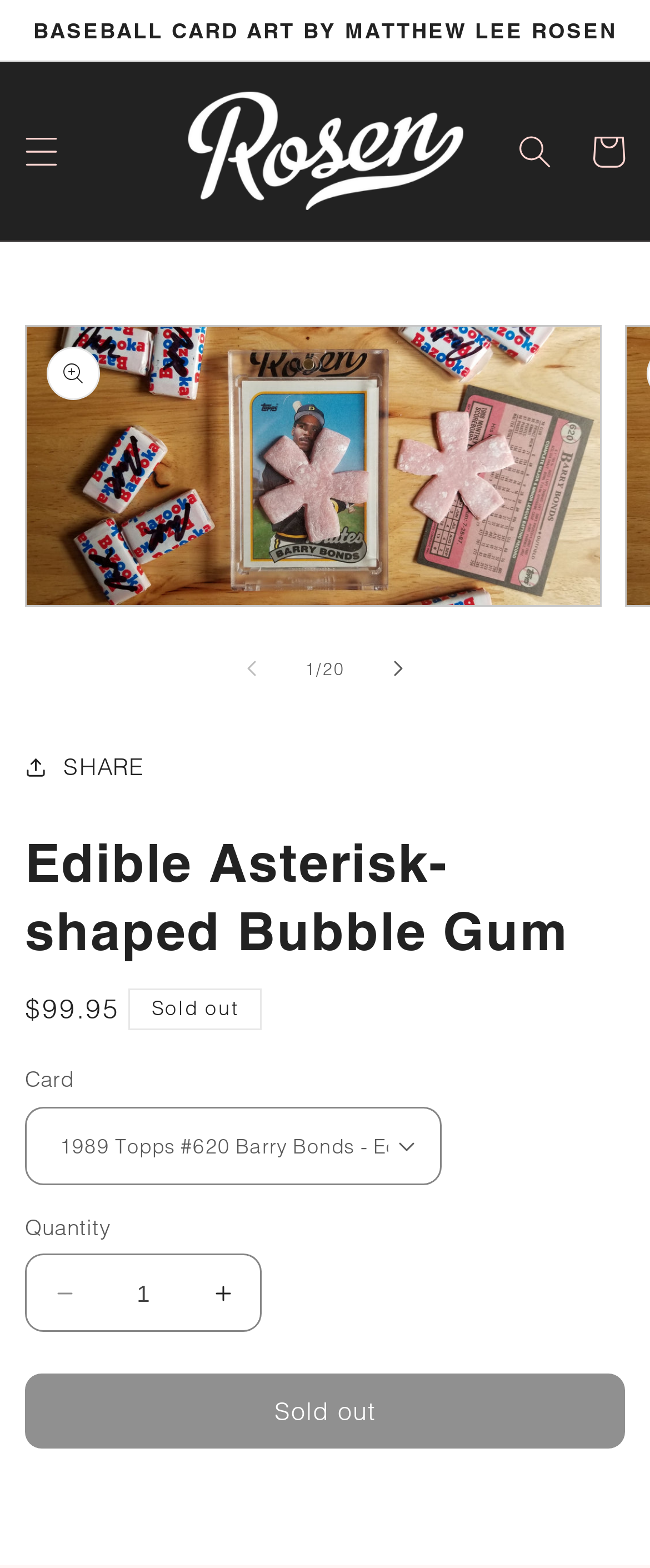Can you determine the main header of this webpage?

Edible Asterisk-shaped Bubble Gum